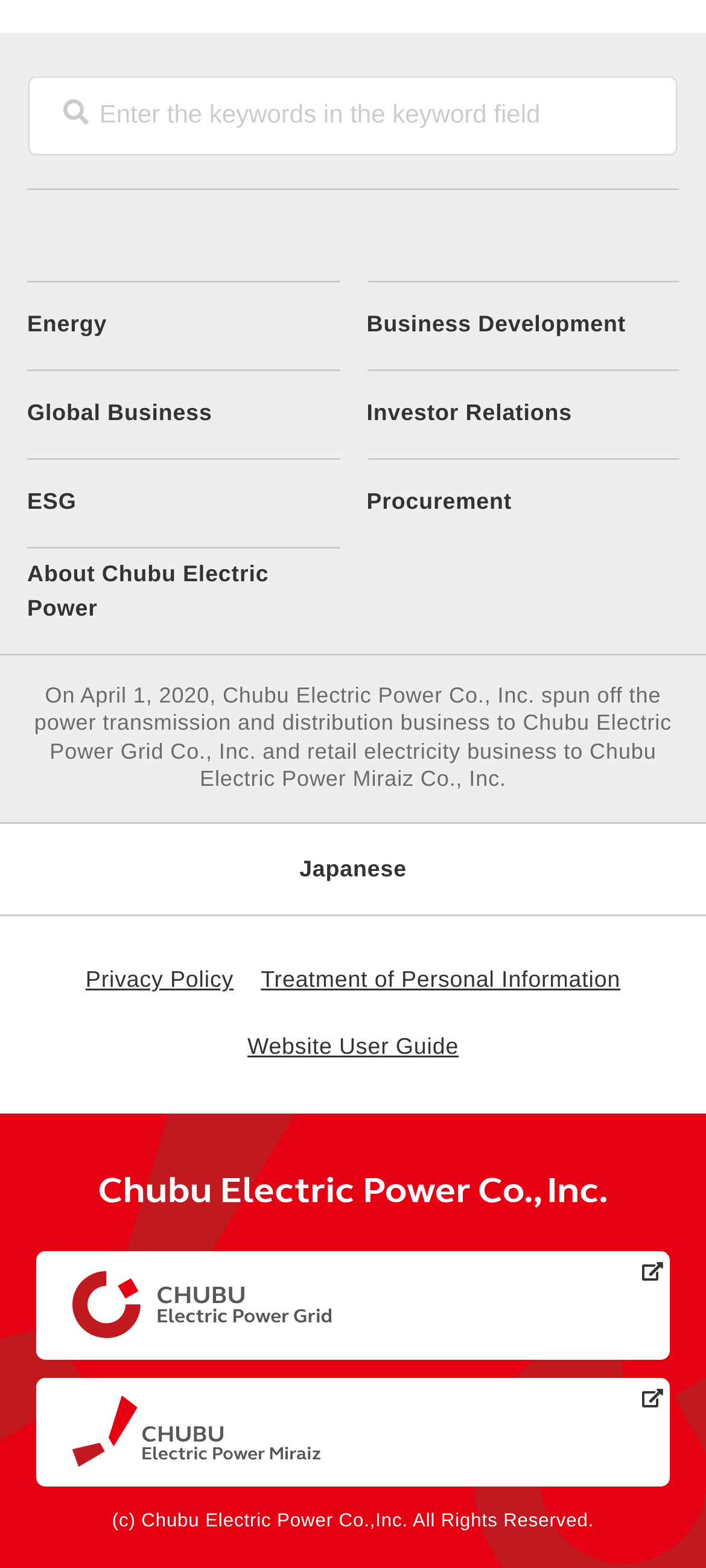What is the company name?
From the details in the image, provide a complete and detailed answer to the question.

The company name can be found in the link 'Chubu Electric Power Co., Inc.' which is located at the bottom of the webpage, and it is also mentioned in the StaticText element that describes the company's spin-off of the power transmission and distribution business.